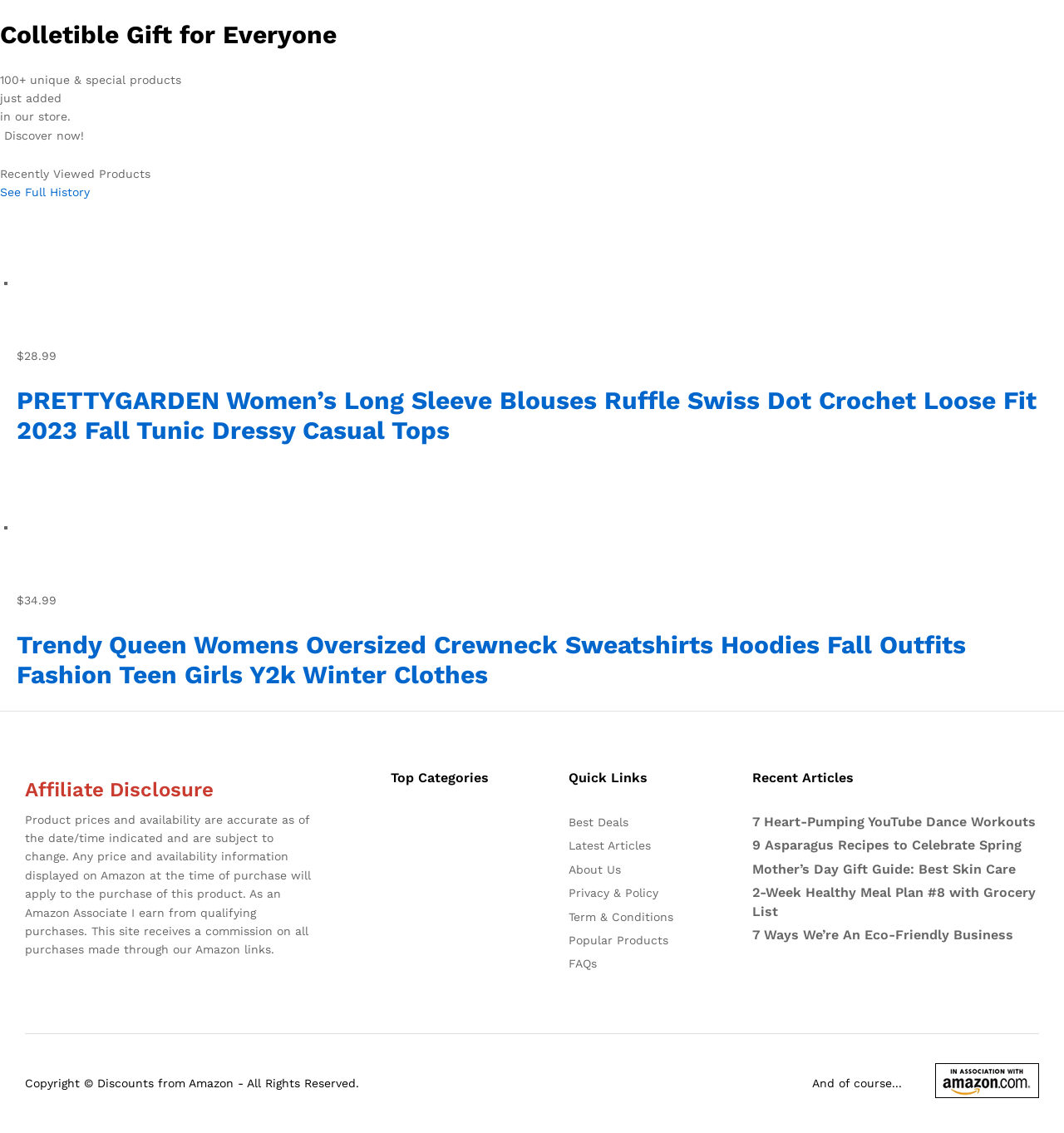Locate the bounding box coordinates of the element that should be clicked to execute the following instruction: "Read the article about How to Write a Successful Recruitment Strategy".

None